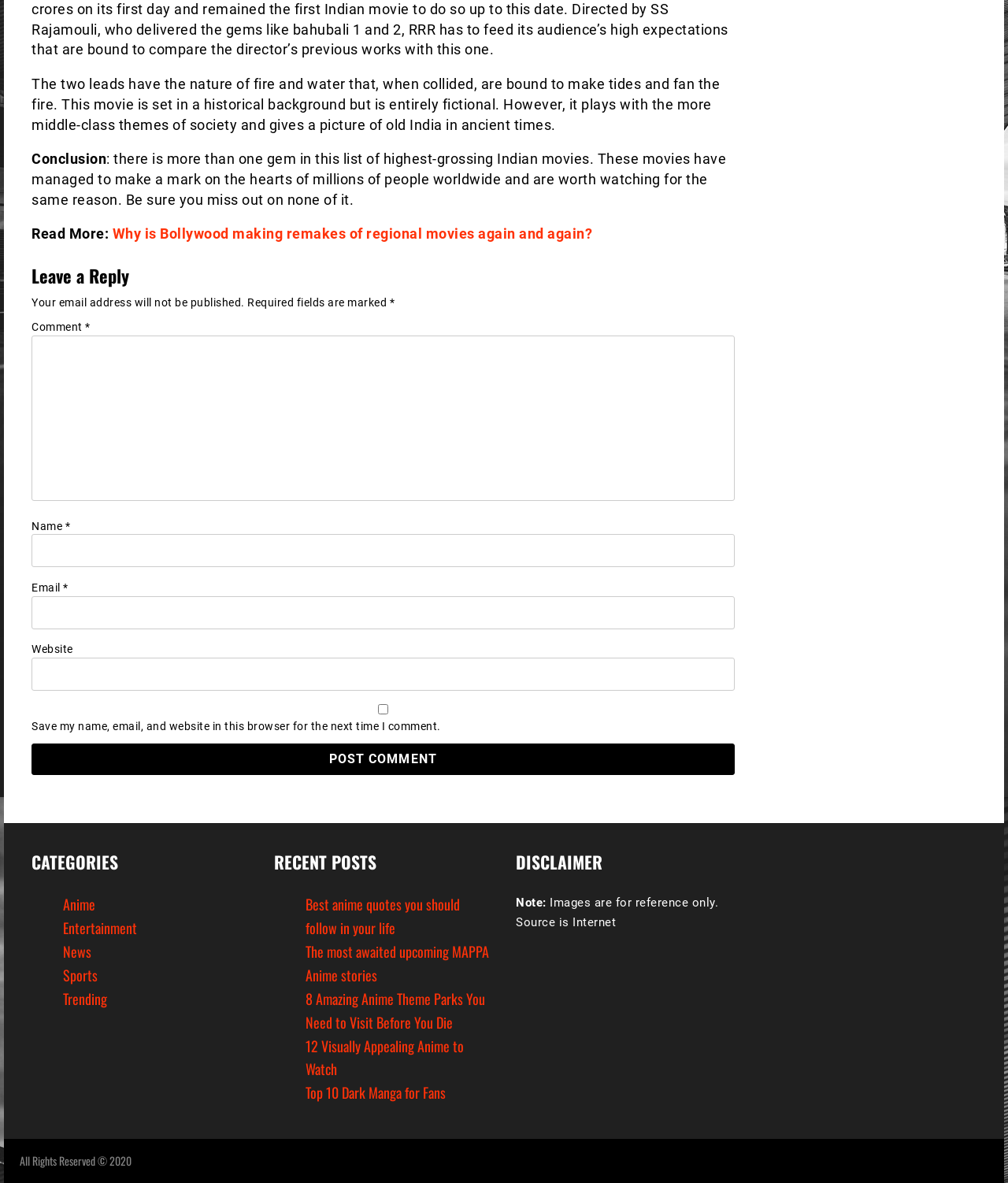Identify the bounding box coordinates of the region that needs to be clicked to carry out this instruction: "Visit the Anime category". Provide these coordinates as four float numbers ranging from 0 to 1, i.e., [left, top, right, bottom].

[0.062, 0.756, 0.095, 0.773]